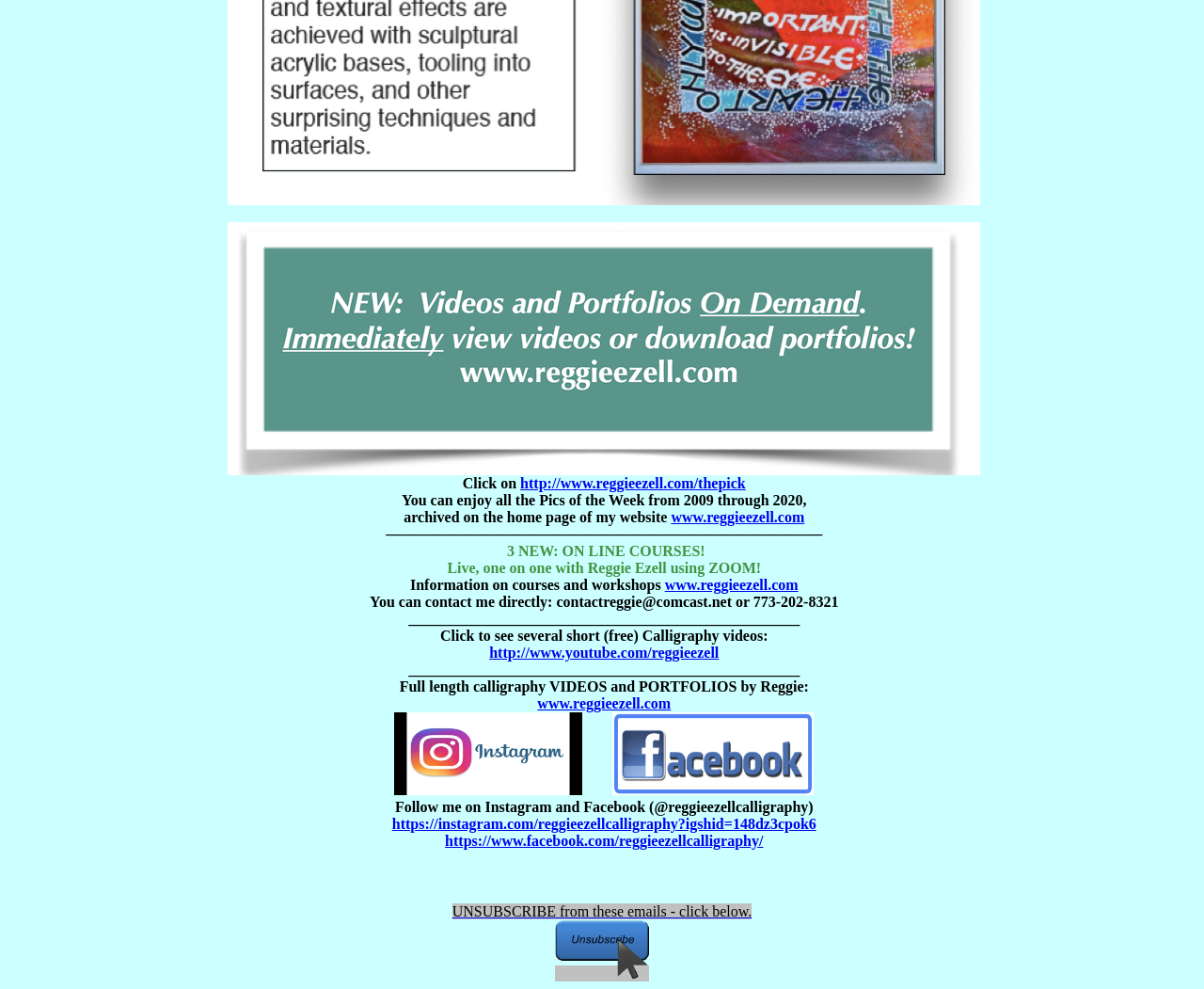Find the bounding box coordinates of the area to click in order to follow the instruction: "Watch calligraphy videos on YouTube".

[0.406, 0.652, 0.597, 0.668]